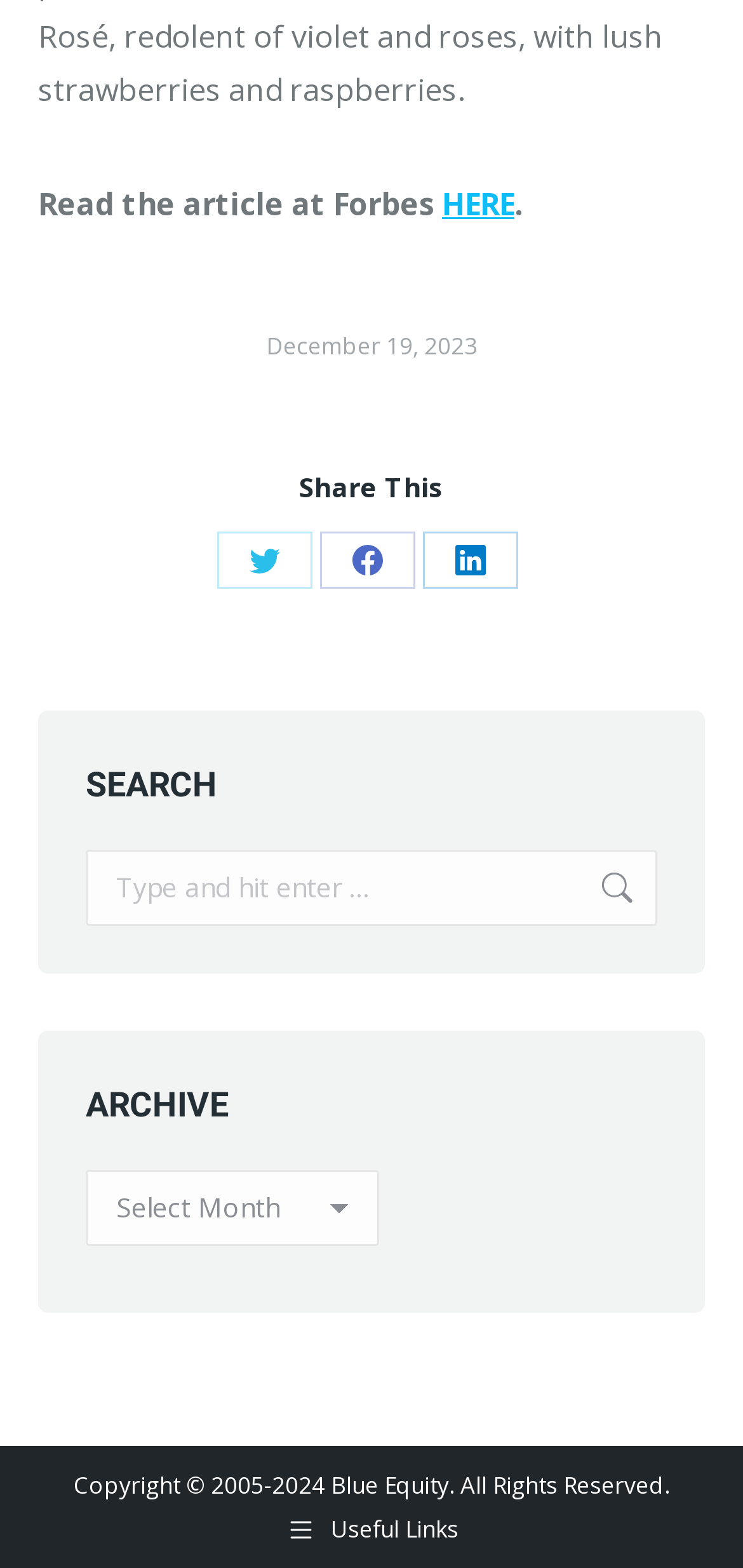Find the bounding box of the UI element described as follows: "foods that suppress appetite control".

None